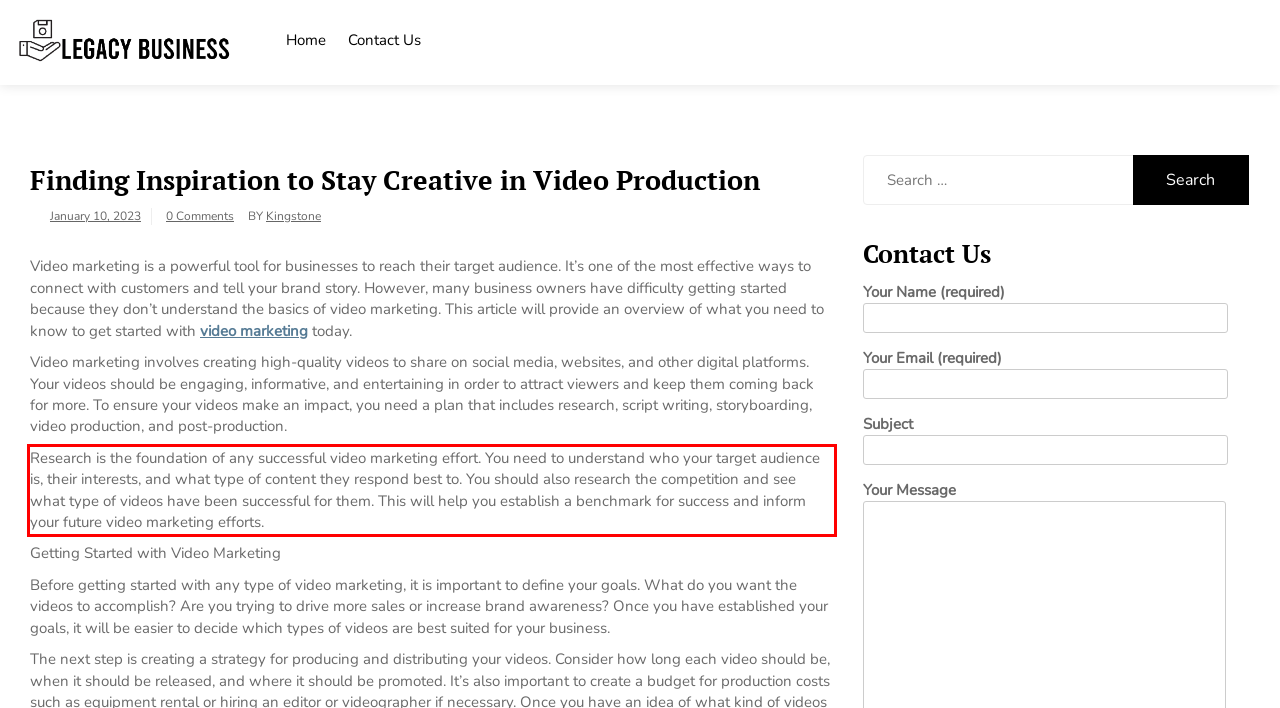You are provided with a webpage screenshot that includes a red rectangle bounding box. Extract the text content from within the bounding box using OCR.

Research is the foundation of any successful video marketing effort. You need to understand who your target audience is, their interests, and what type of content they respond best to. You should also research the competition and see what type of videos have been successful for them. This will help you establish a benchmark for success and inform your future video marketing efforts.